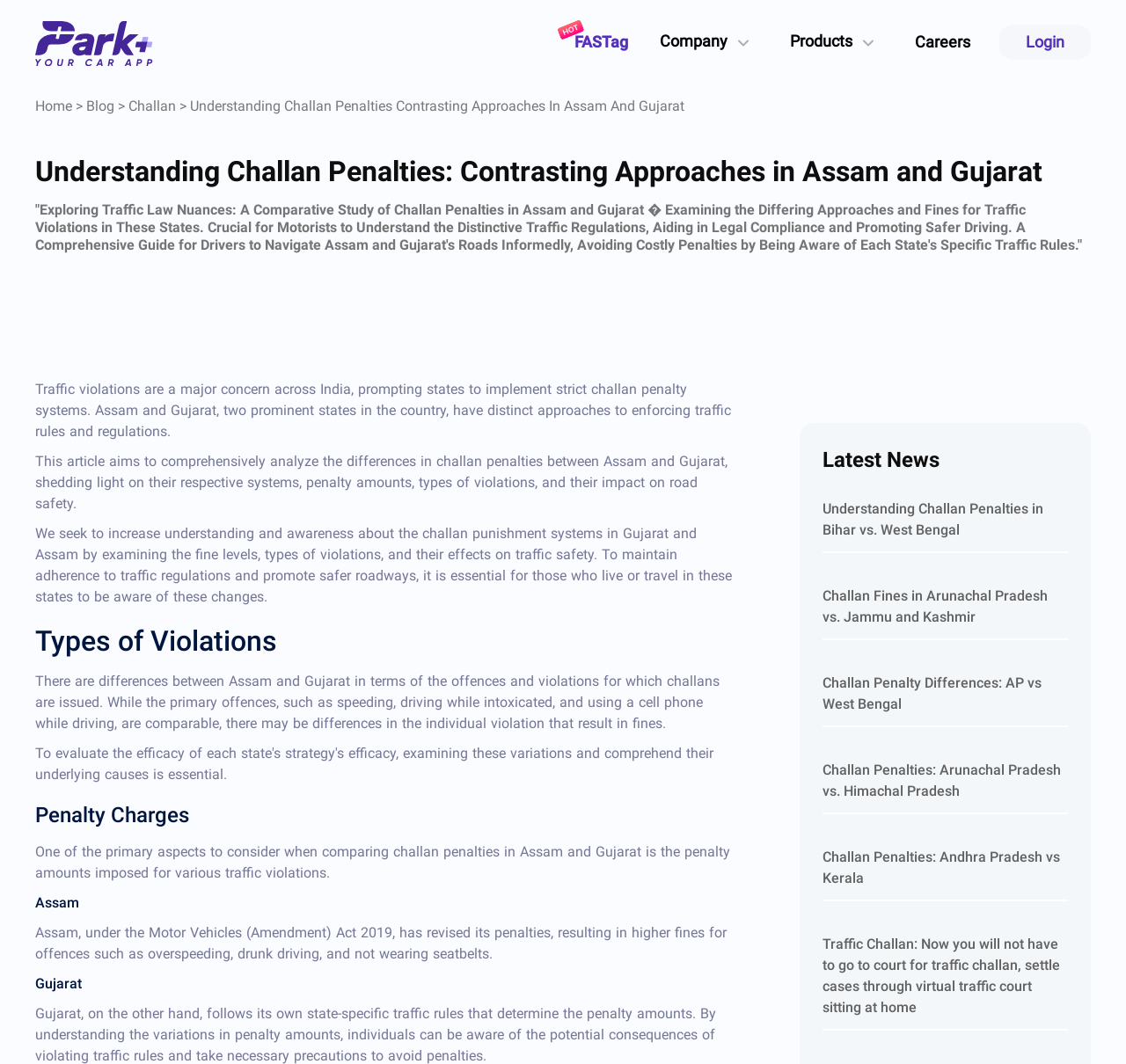Highlight the bounding box coordinates of the element that should be clicked to carry out the following instruction: "Check the 'Latest News'". The coordinates must be given as four float numbers ranging from 0 to 1, i.e., [left, top, right, bottom].

[0.731, 0.419, 0.948, 0.445]